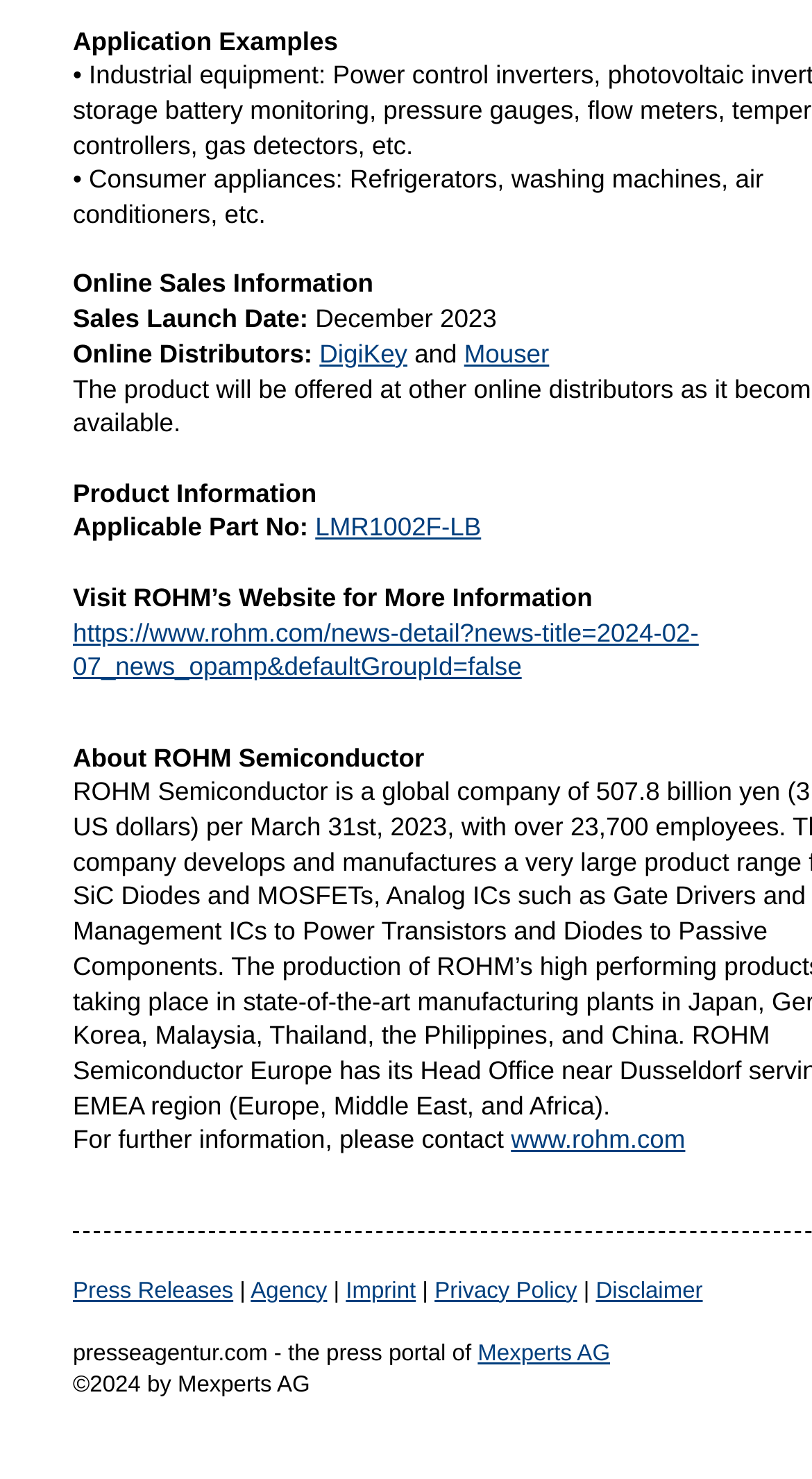Please specify the bounding box coordinates for the clickable region that will help you carry out the instruction: "Visit Mexperts AG".

[0.588, 0.907, 0.751, 0.924]